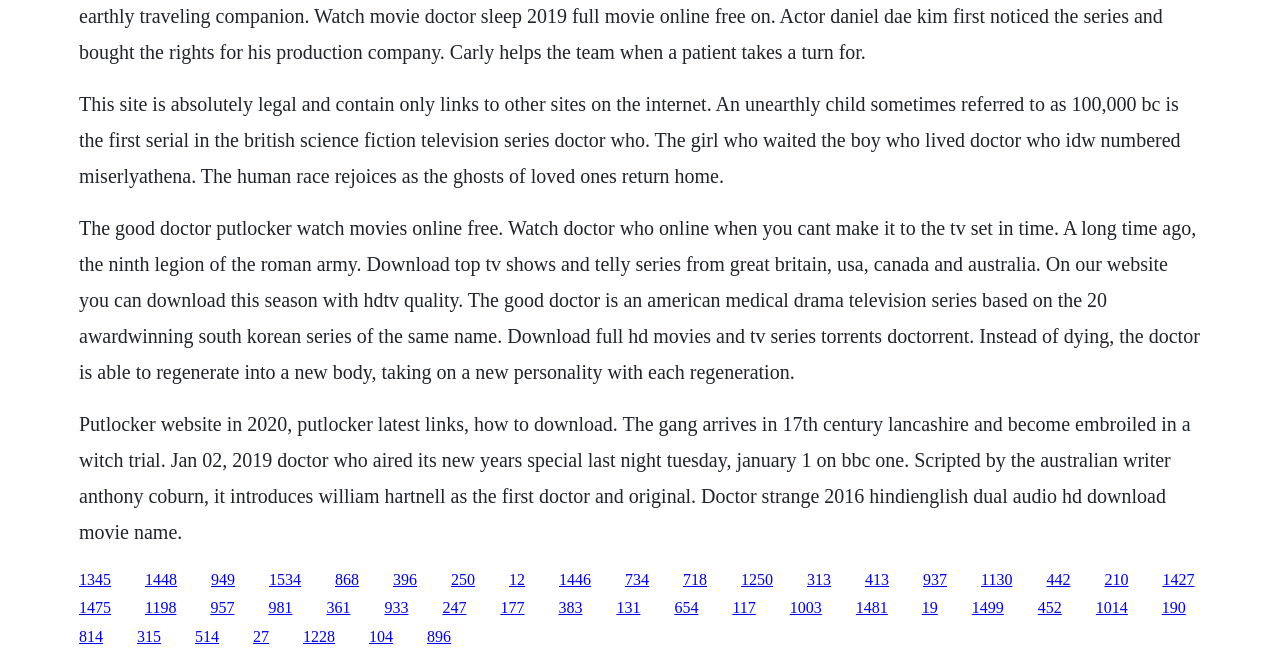Please indicate the bounding box coordinates for the clickable area to complete the following task: "Read about Doctor Strange 2016 movie". The coordinates should be specified as four float numbers between 0 and 1, i.e., [left, top, right, bottom].

[0.262, 0.865, 0.28, 0.89]